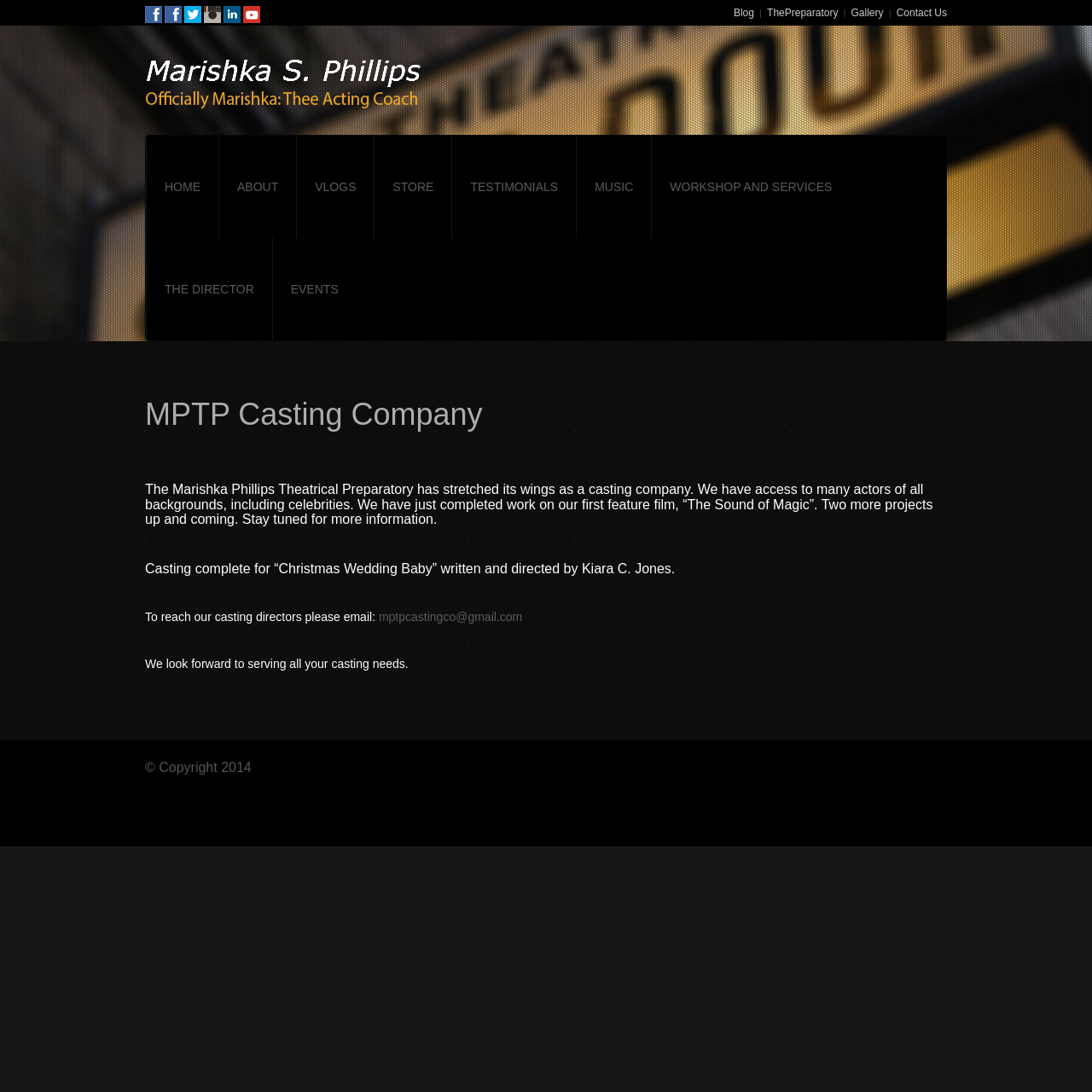Find and generate the main title of the webpage.

MPTP Casting Company